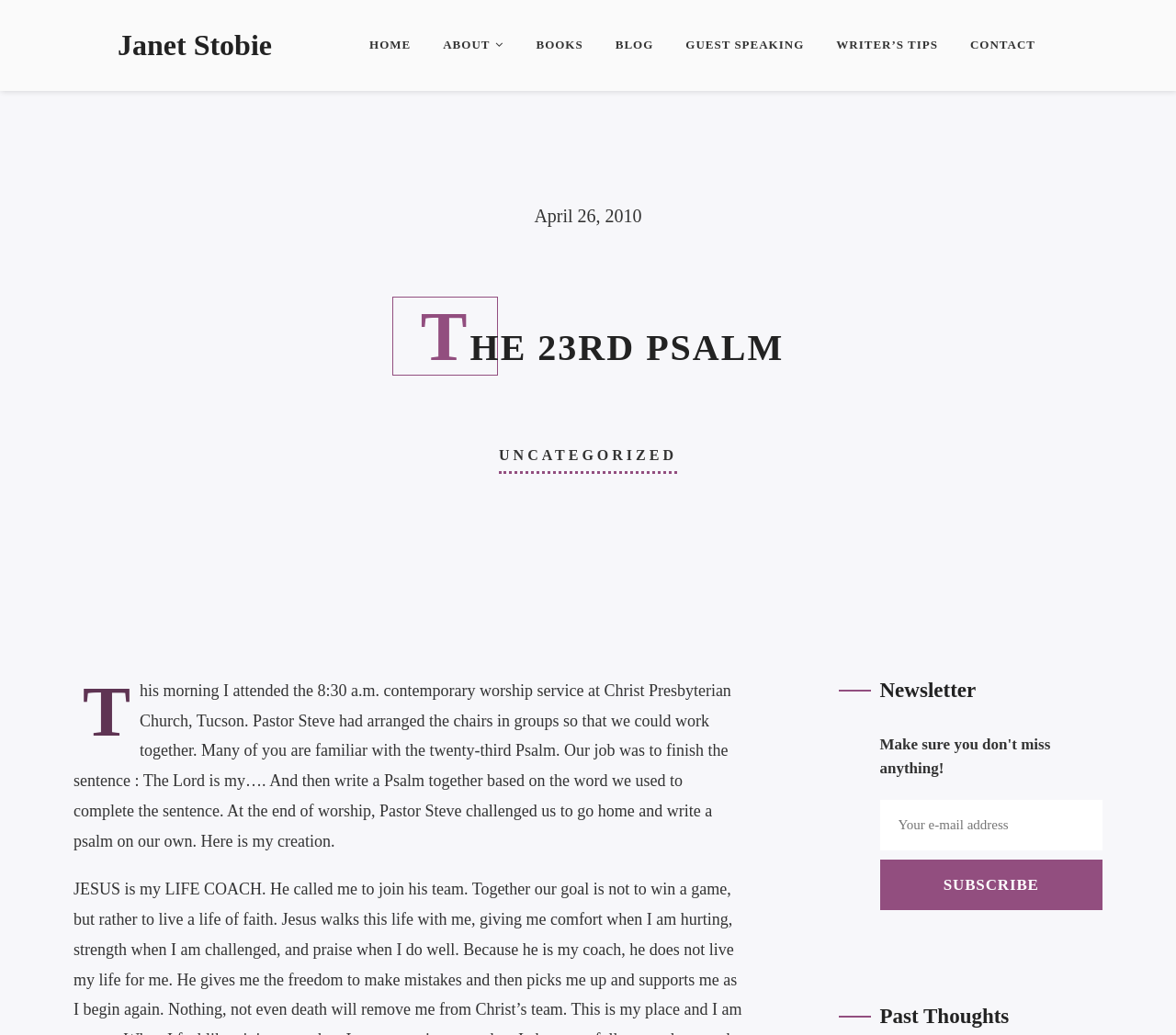What is the date of the blog post?
Please provide a single word or phrase as your answer based on the image.

April 26, 2010